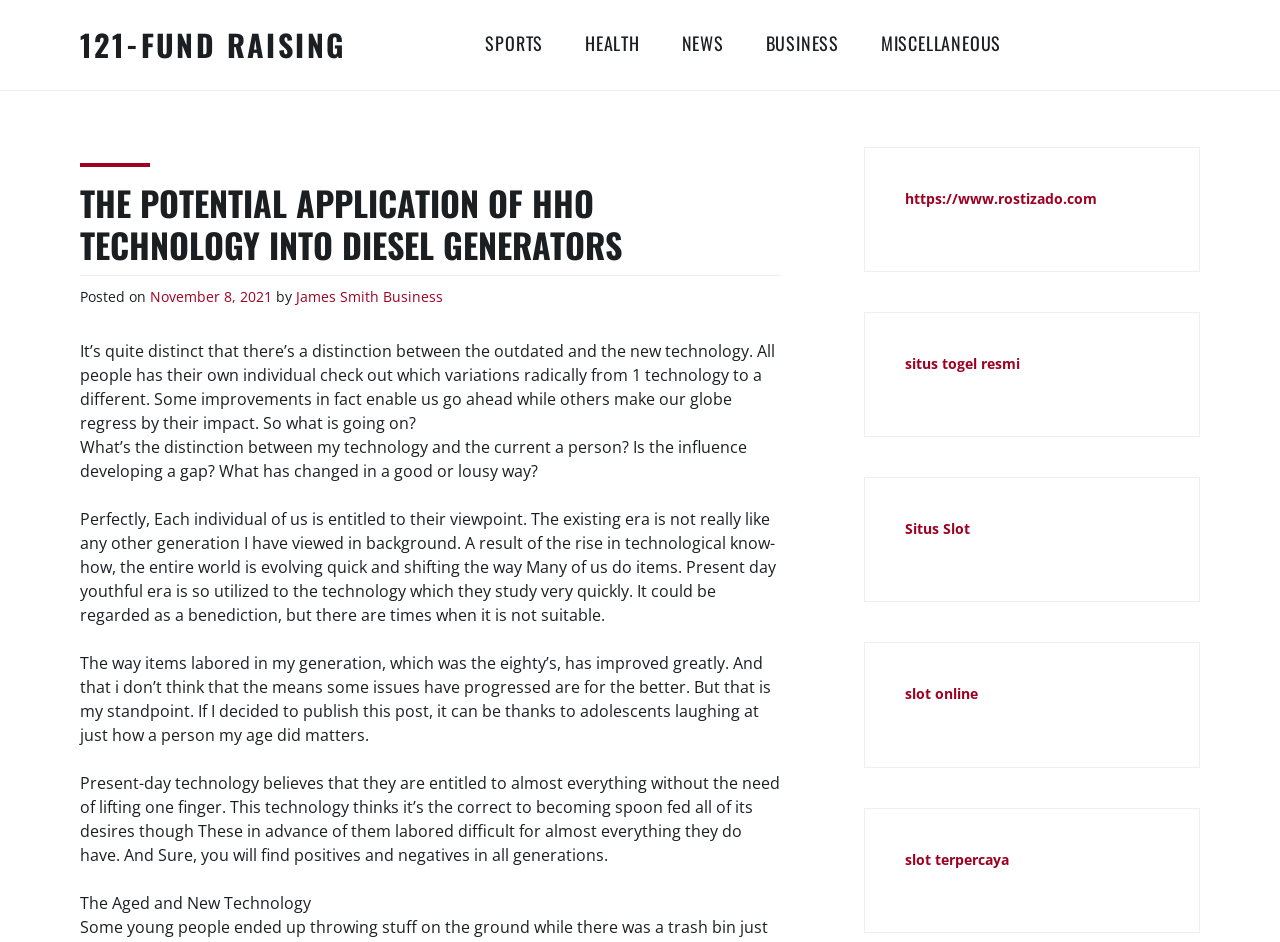From the given element description: "Sports", find the bounding box for the UI element. Provide the coordinates as four float numbers between 0 and 1, in the order [left, top, right, bottom].

[0.379, 0.032, 0.424, 0.064]